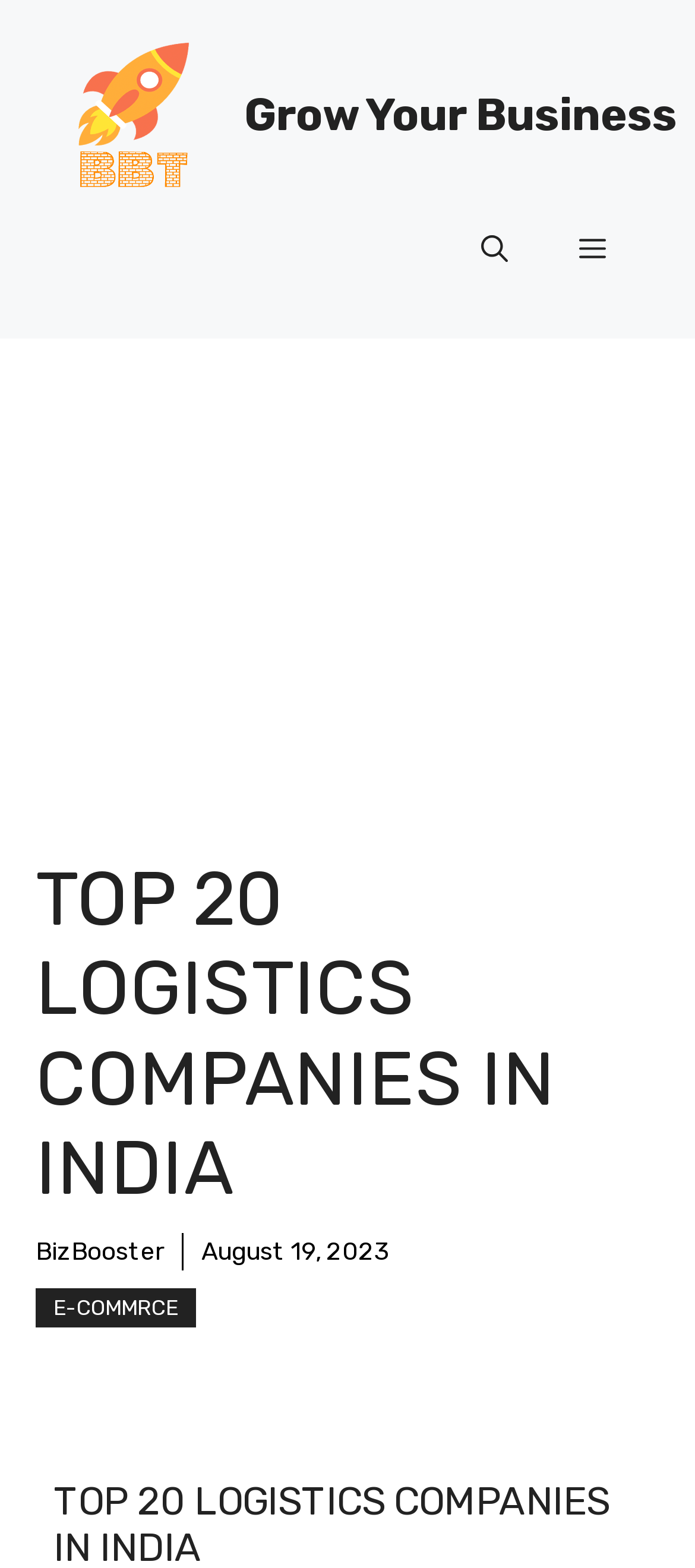Please provide a brief answer to the following inquiry using a single word or phrase:
How many navigation links are there?

3